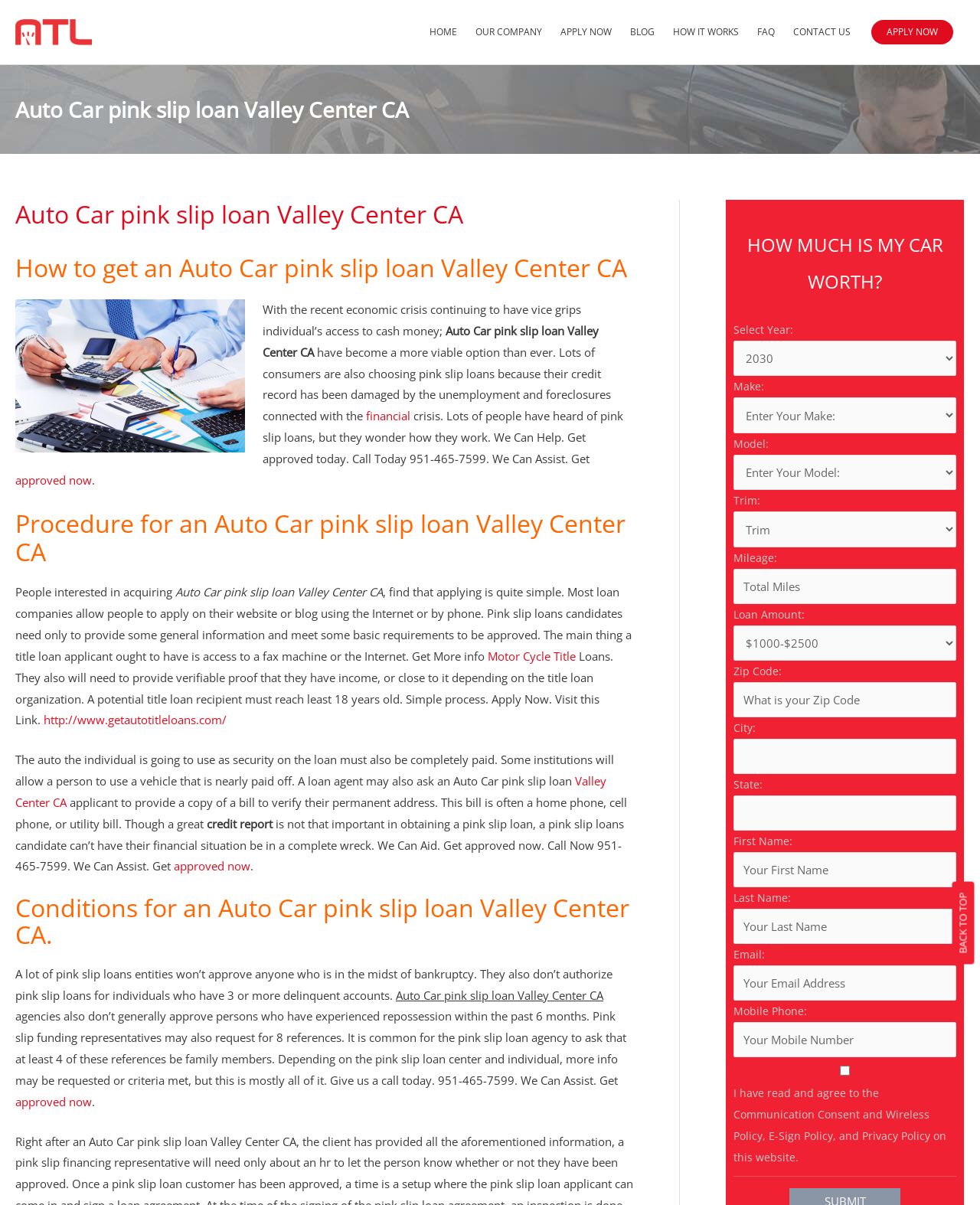Create an elaborate caption that covers all aspects of the webpage.

This webpage is about Auto Car pink slip loan Valley Center CA, providing information on how to get an auto car pink slip loan in Valley Center, CA. At the top of the page, there is a navigation menu with links to different sections of the website, including "HOME", "OUR COMPANY", "APPLY NOW", "BLOG", "HOW IT WORKS", "FAQ", and "CONTACT US". 

Below the navigation menu, there is a heading that reads "Auto Car pink slip loan Valley Center CA" followed by a brief introduction to pink slip loans and their benefits. There is also an image related to auto car pink slip loans.

The main content of the page is divided into several sections, each with a heading that describes the topic. The first section explains how to get an auto car pink slip loan in Valley Center, CA, and the requirements for applying. The second section discusses the procedure for applying for a pink slip loan, including the necessary documents and information required. The third section outlines the conditions for getting approved for a pink slip loan, including the importance of having a good credit record and not being in bankruptcy.

On the right side of the page, there is a form that allows users to get an estimate of how much their car is worth. The form asks for information such as the car's year, make, model, trim, mileage, and loan amount, as well as the user's zip code, city, state, and contact information.

At the bottom of the page, there is a button that says "BACK TO TOP", which allows users to quickly scroll back to the top of the page. Throughout the page, there are also several links to other relevant pages, such as "APPLY NOW" and "Motor Cycle Title Loans".